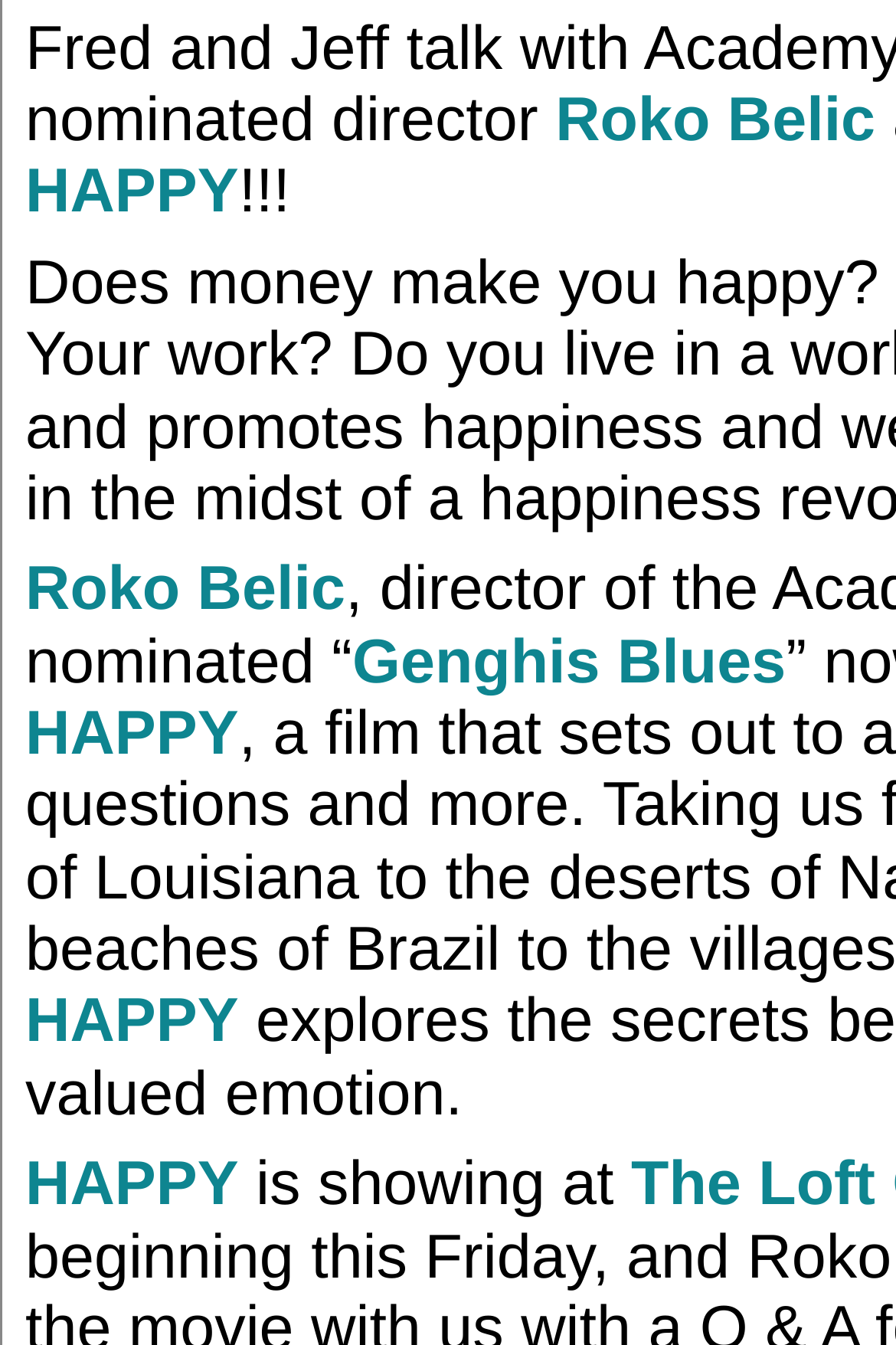Please find the bounding box for the UI element described by: "HAPPY".

[0.028, 0.519, 0.266, 0.571]